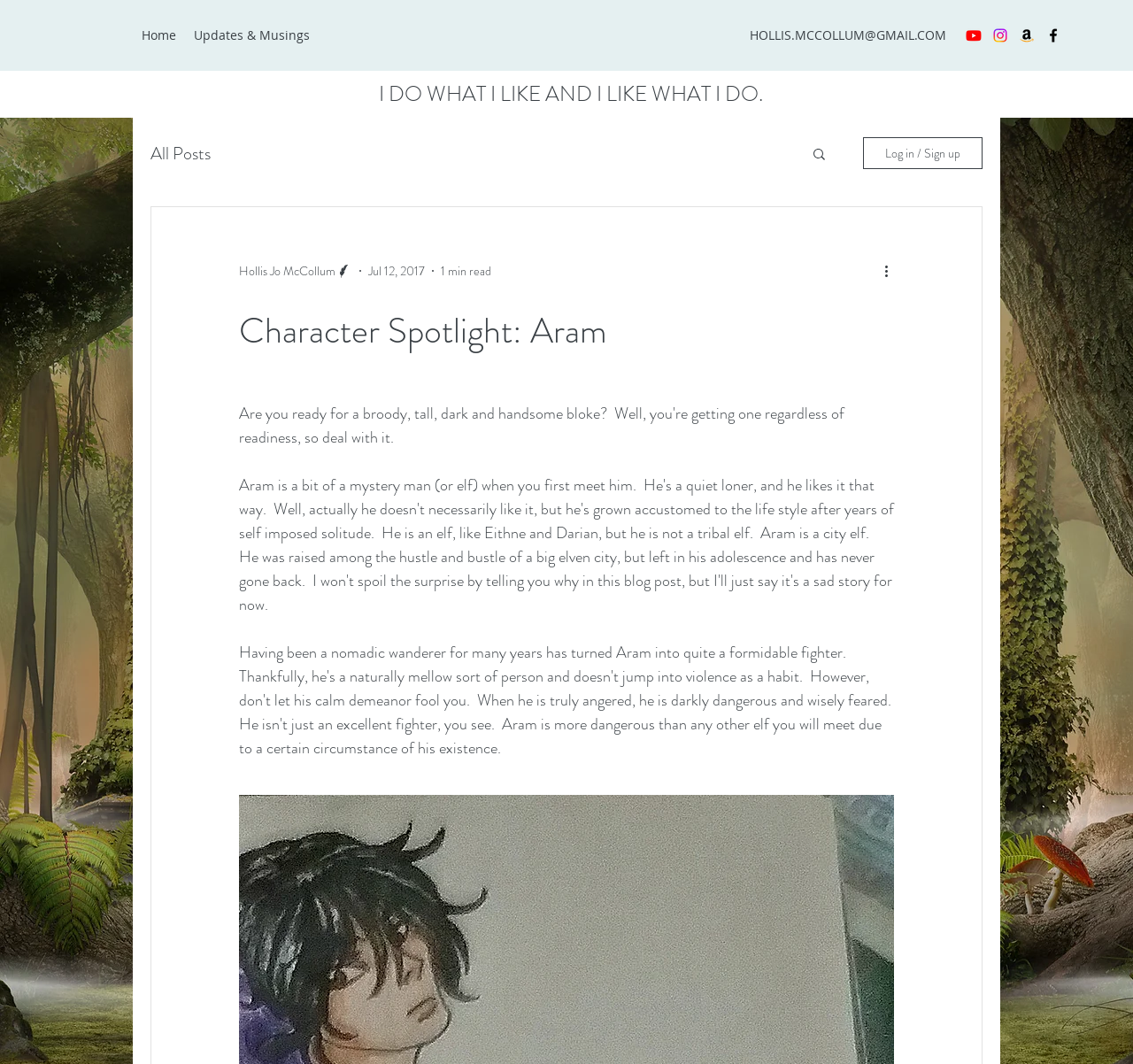What is the text above the navigation 'blog' section? Examine the screenshot and reply using just one word or a brief phrase.

I DO WHAT I LIKE AND I LIKE WHAT I DO.